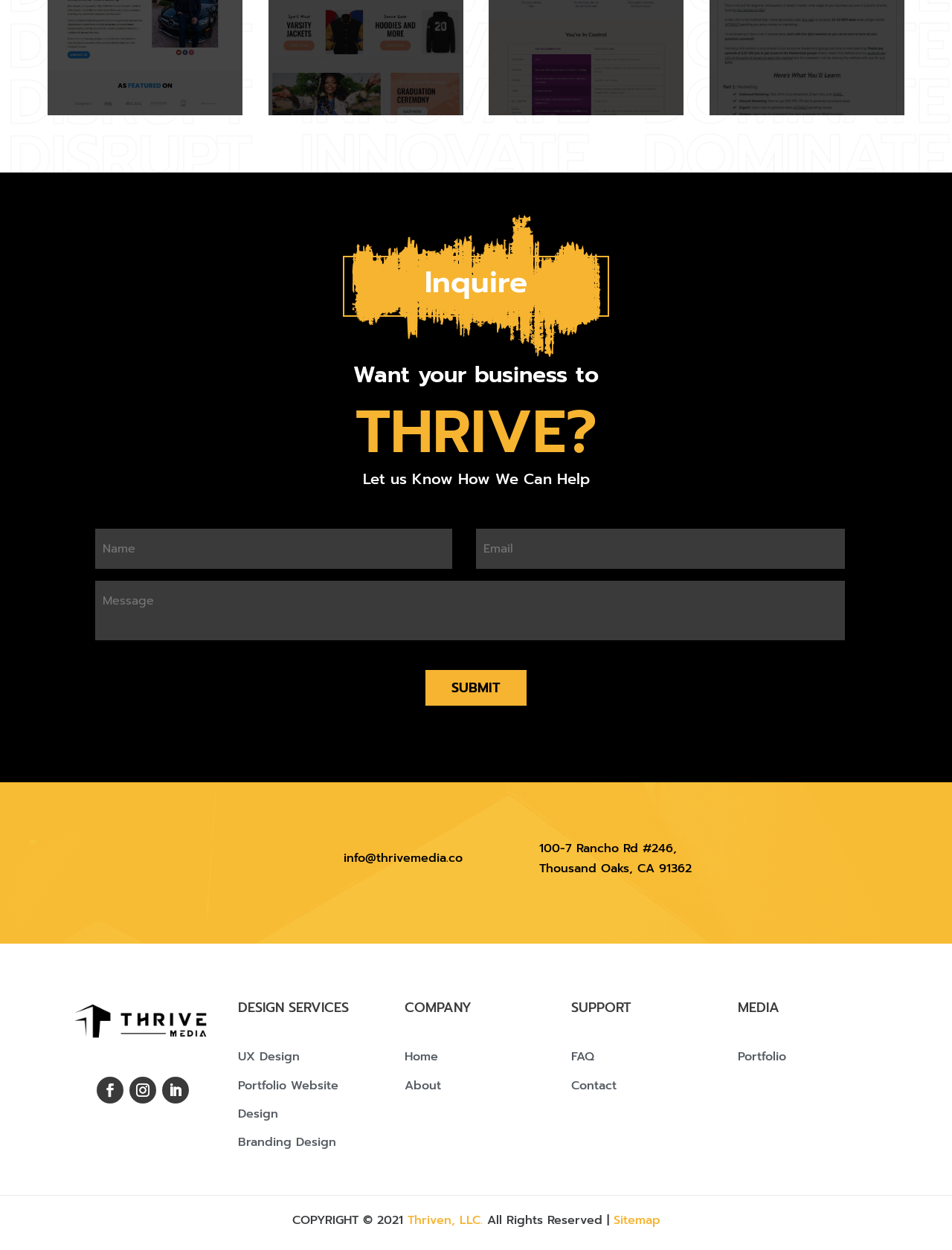Provide the bounding box coordinates for the UI element that is described as: "parent_node: First name="input_1.3" placeholder="Name"".

[0.1, 0.423, 0.475, 0.455]